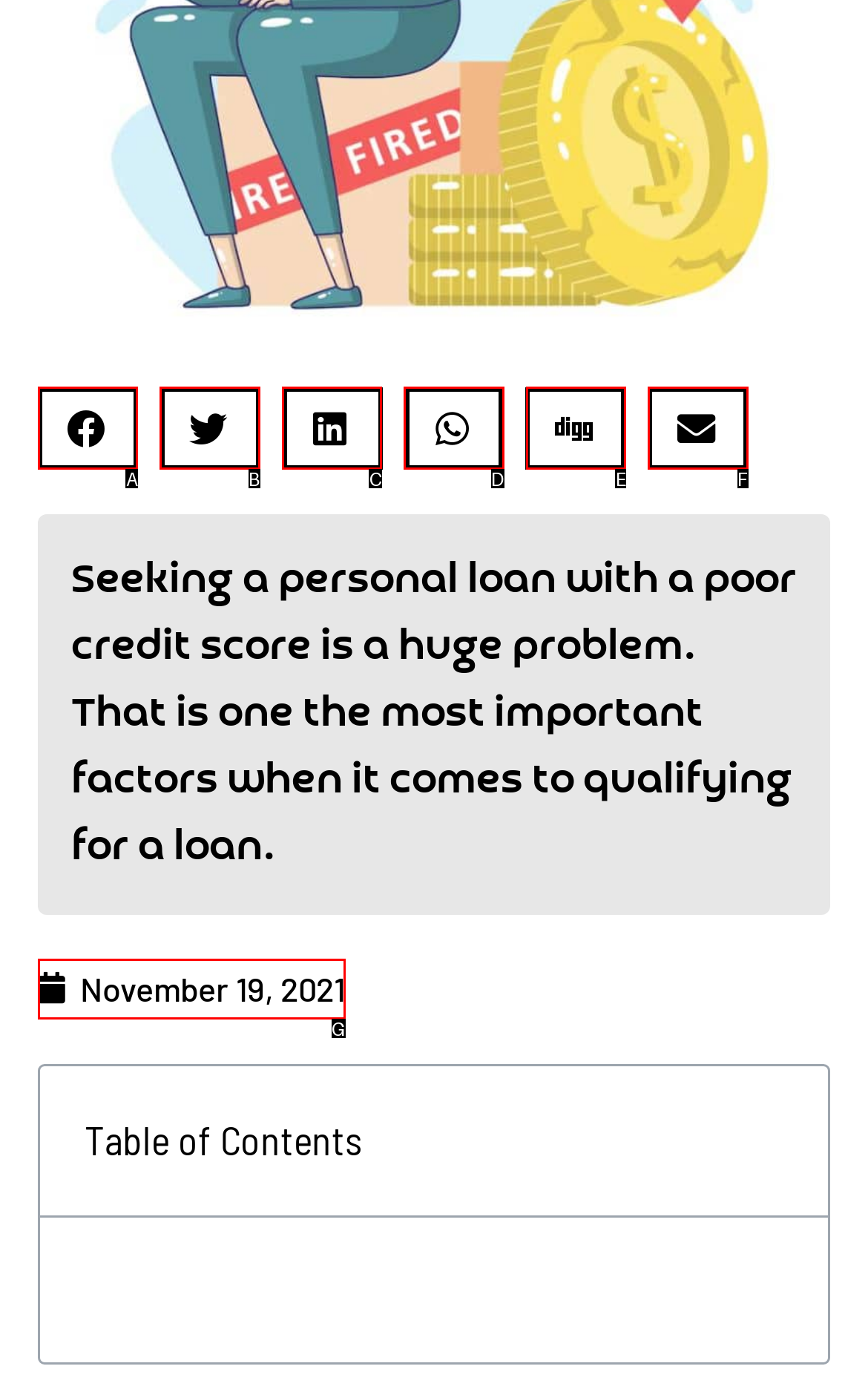Refer to the element description: aria-label="Share on linkedin" and identify the matching HTML element. State your answer with the appropriate letter.

C